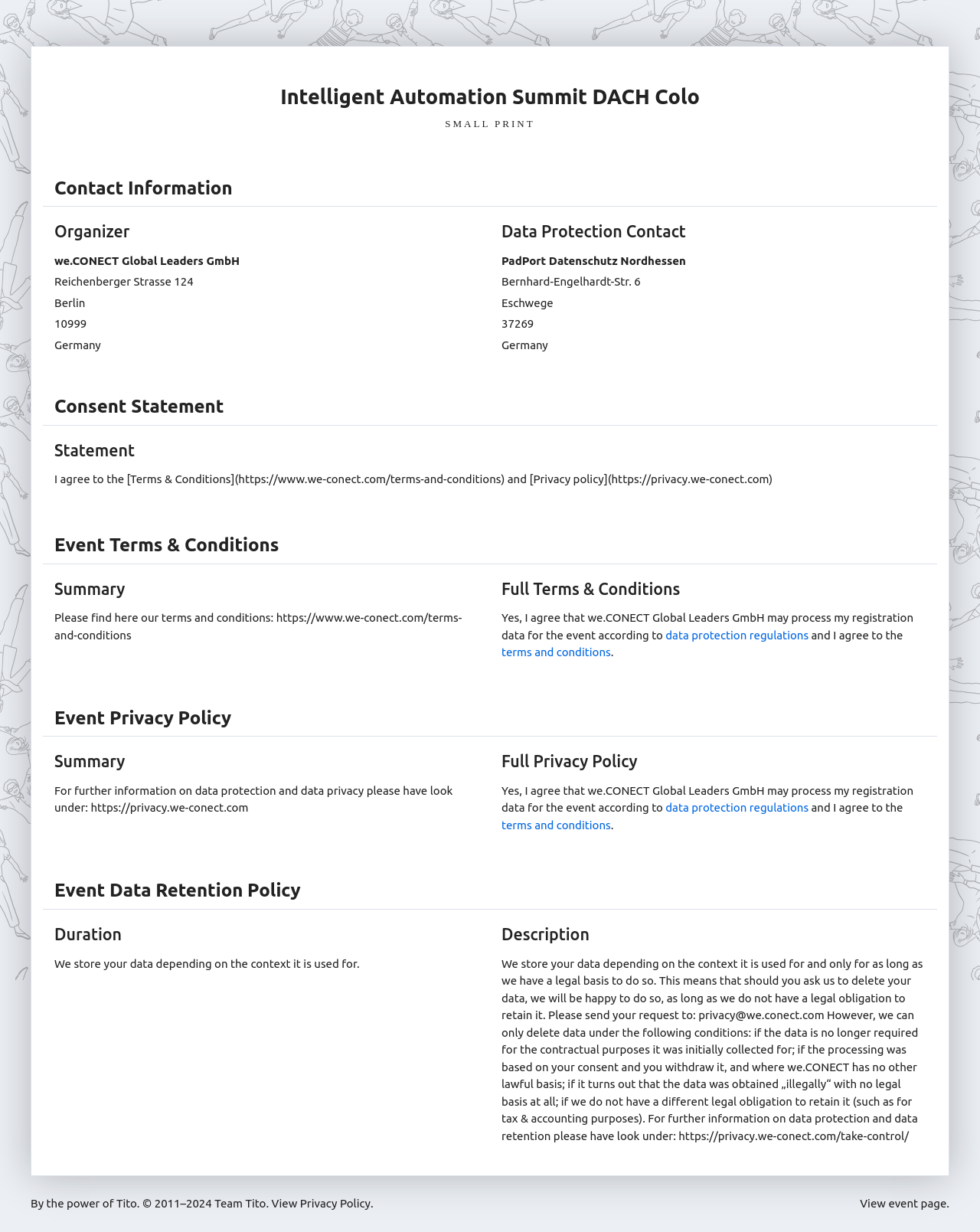Use a single word or phrase to answer the question: 
How long is the data stored?

Depending on the context